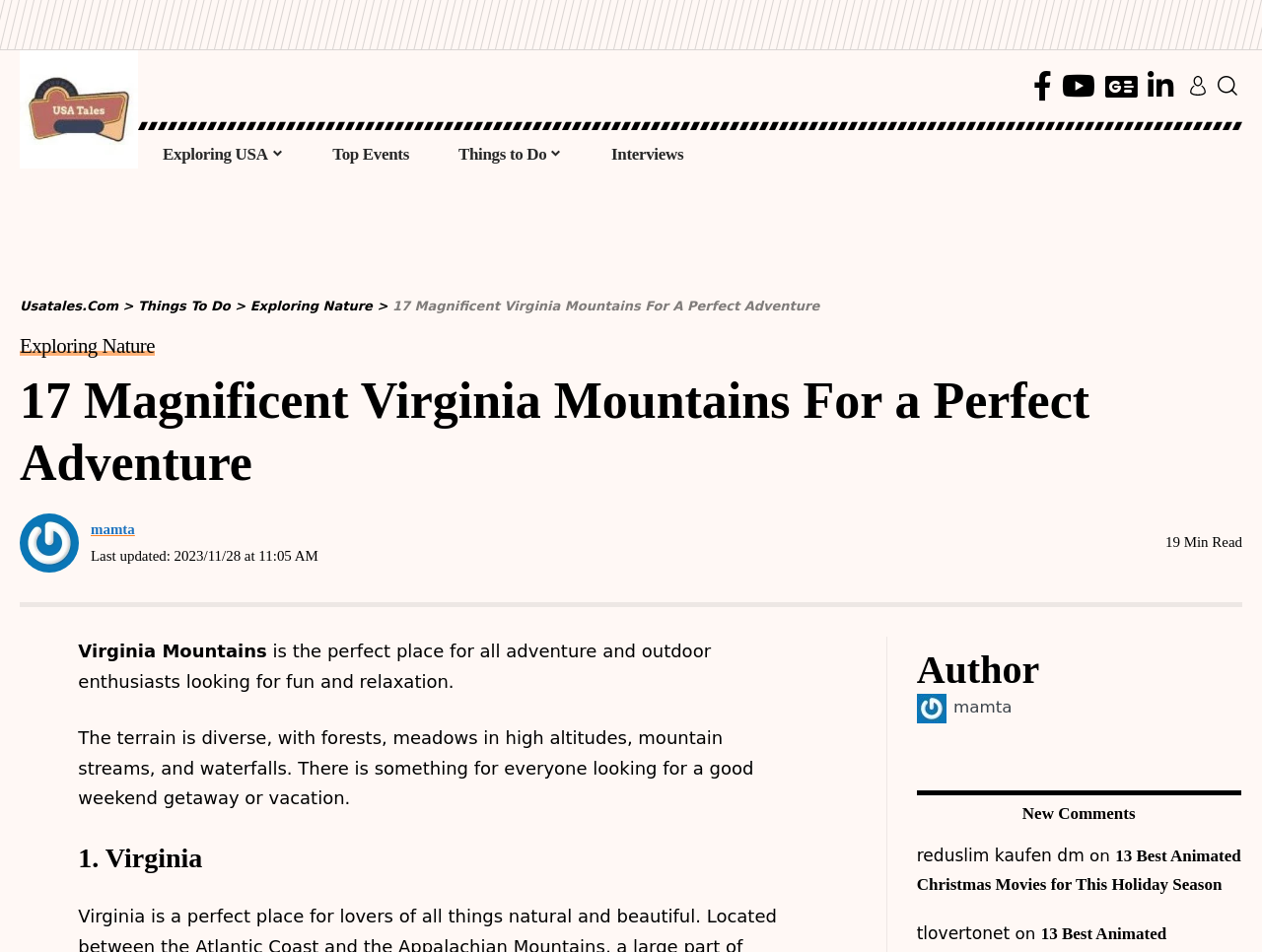Describe all the significant parts and information present on the webpage.

The webpage is about Virginia Mountains, a perfect destination for adventure and outdoor enthusiasts. At the top left corner, there is a logo of "usatales.com" with a link to the website. Next to it, there are social media links to Facebook, YouTube, Google News, and LinkedIn. On the top right corner, there are links to sign in and search.

Below the top section, there is a main menu with links to "Exploring USA", "Top Events", "Things to Do", and "Interviews". 

The main content of the webpage starts with a header section that includes a title "17 Magnificent Virginia Mountains For A Perfect Adventure" and a link to "Things To Do". There is also a link to "Exploring Nature" and a static text "17 Magnificent Virginia Mountains For A Perfect Adventure". 

Below the header section, there is an image related to "mamta" and a time stamp indicating the last update of the article. There is also a link to "mamta" and a static text "19 Min Read".

The main article starts with a brief introduction to Virginia Mountains, describing it as a perfect place for adventure and outdoor enthusiasts. The text explains that the terrain is diverse, with forests, meadows, mountain streams, and waterfalls, making it suitable for everyone looking for a good weekend getaway or vacation.

The article is divided into sections, with headings such as "1. Virginia", "Author", and "New Comments". There is an image of "mamta" in the author section, and a link to "mamta" as well. The "New Comments" section includes a link to an unrelated article "13 Best Animated Christmas Movies for This Holiday Season".